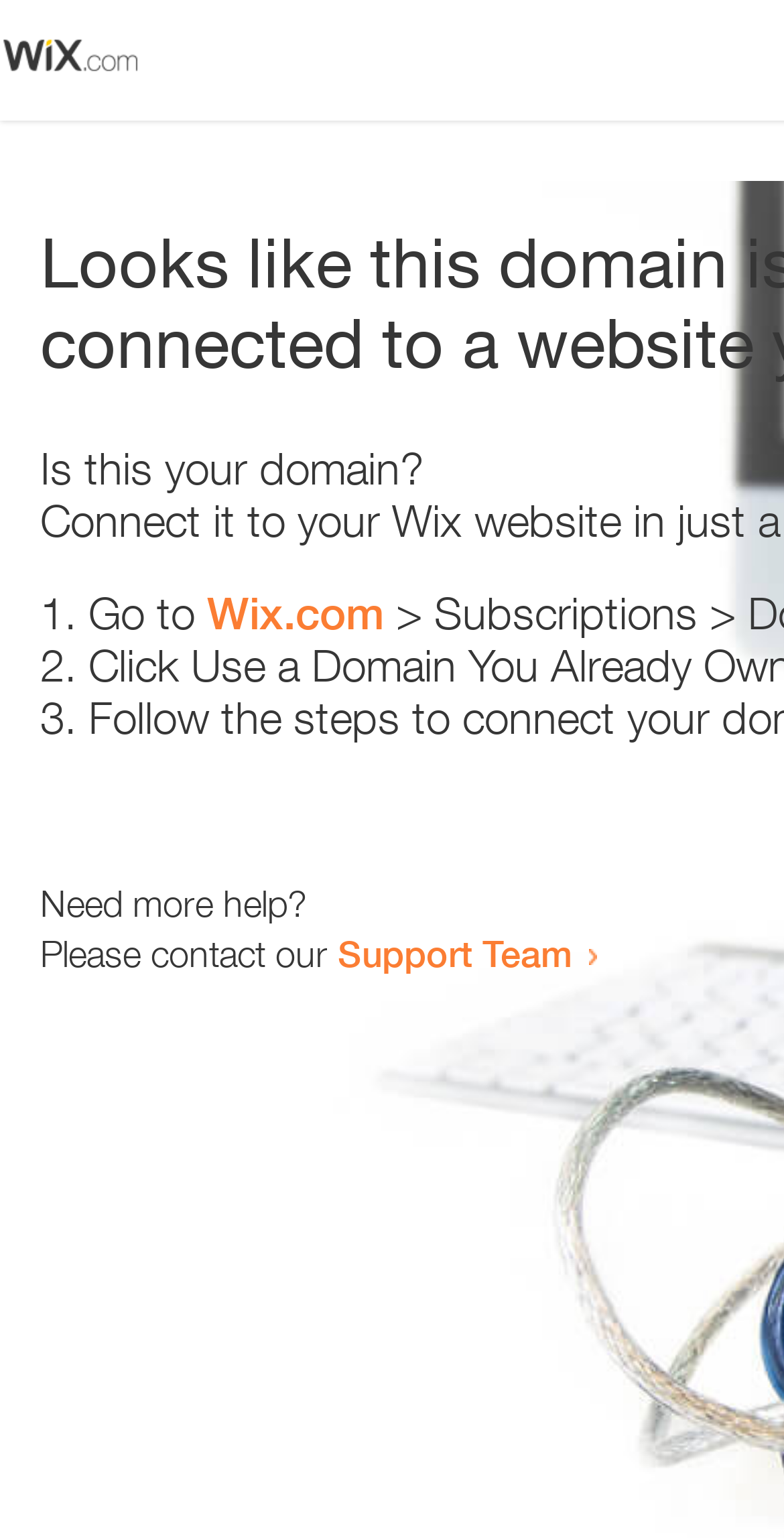Who to contact for more help?
Could you answer the question with a detailed and thorough explanation?

The webpage provides a message 'Need more help?' and suggests contacting the 'Support Team' for further assistance. This implies that the Support Team is the point of contact for users who require additional help in resolving the error.